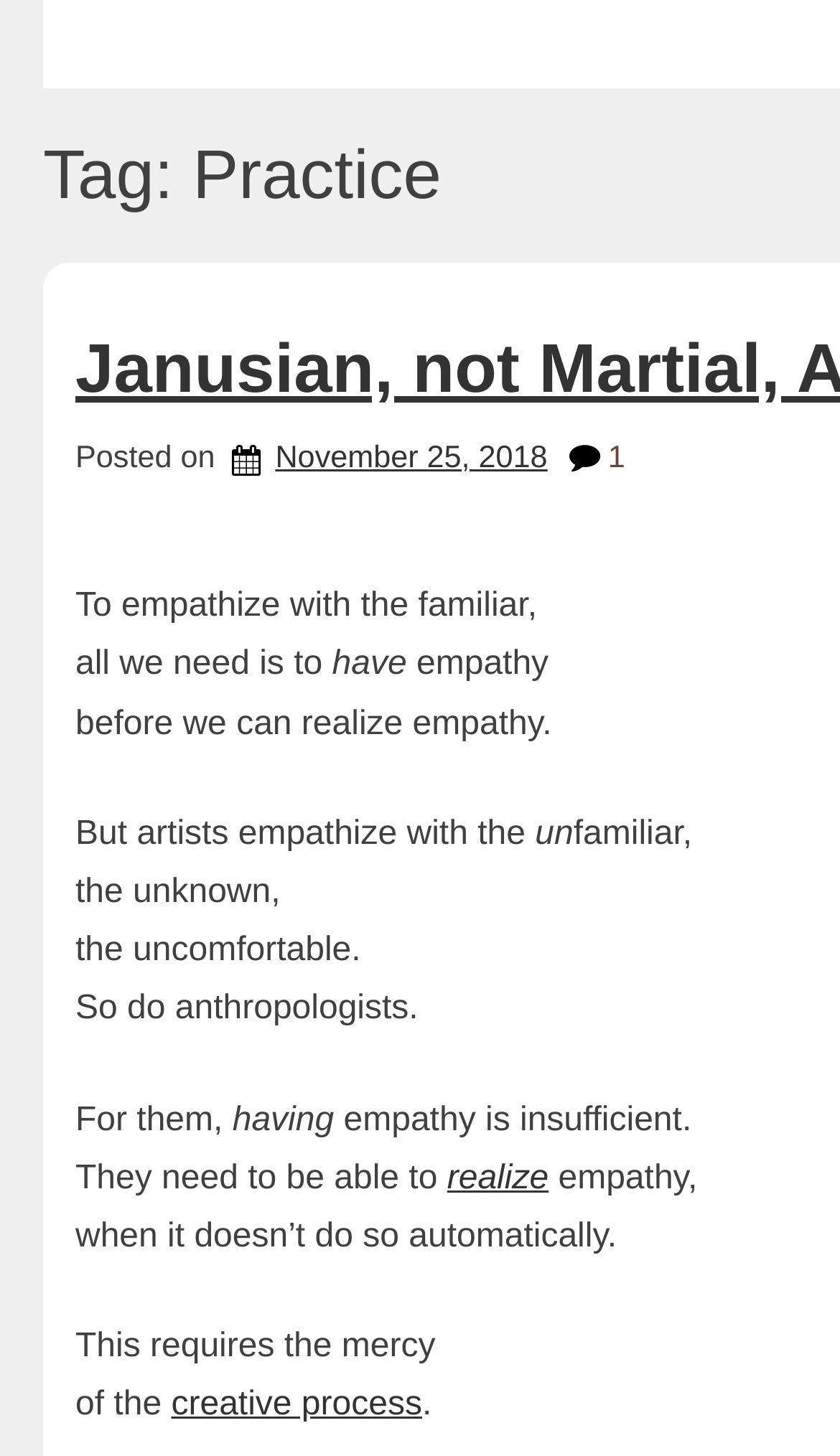What is required for empathy to occur?
Please analyze the image and answer the question with as much detail as possible.

The text states that 'This requires the mercy of the creative process' in the context of discussing what is needed for empathy to occur, implying that the creative process is necessary for empathy to happen.